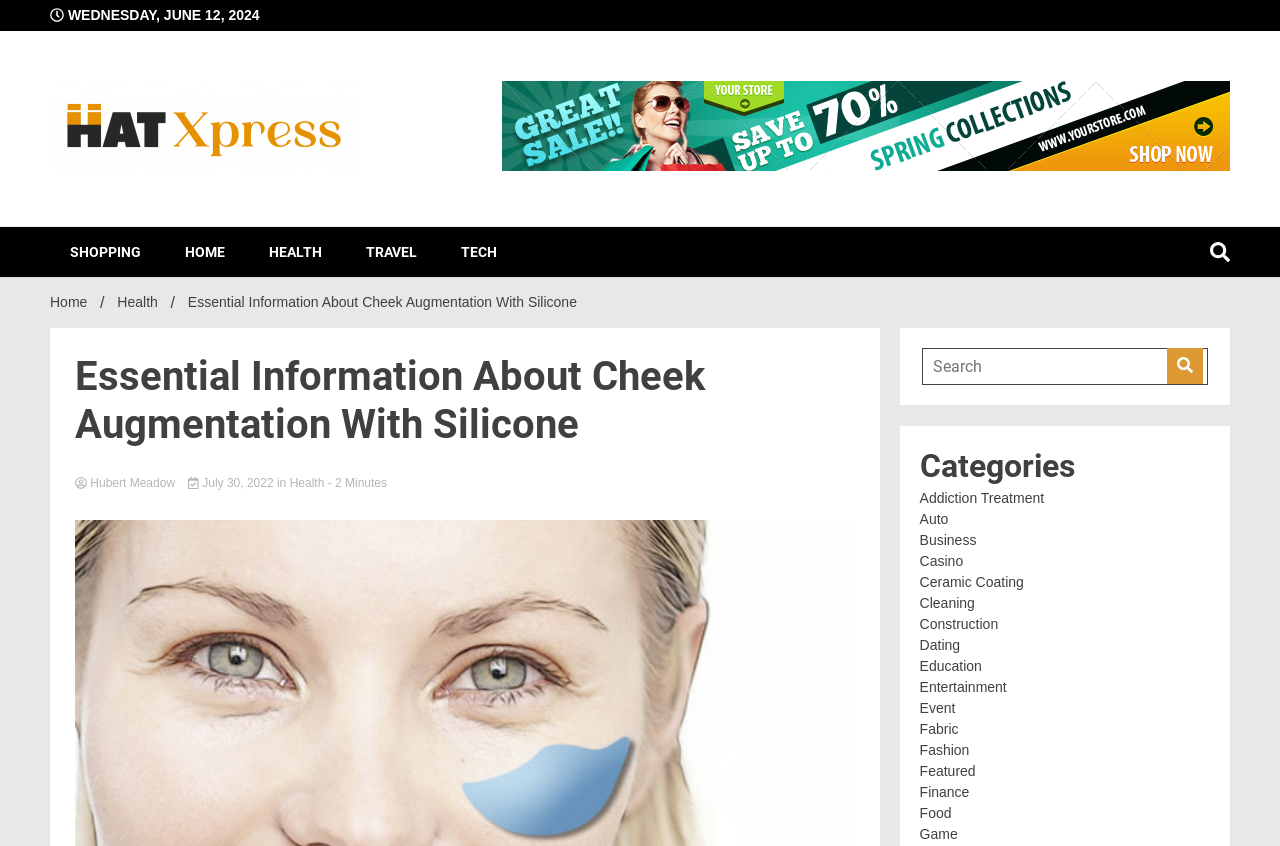Identify the bounding box coordinates for the element you need to click to achieve the following task: "Read the article about 'Essential Information About Cheek Augmentation With Silicone'". Provide the bounding box coordinates as four float numbers between 0 and 1, in the form [left, top, right, bottom].

[0.147, 0.348, 0.451, 0.366]